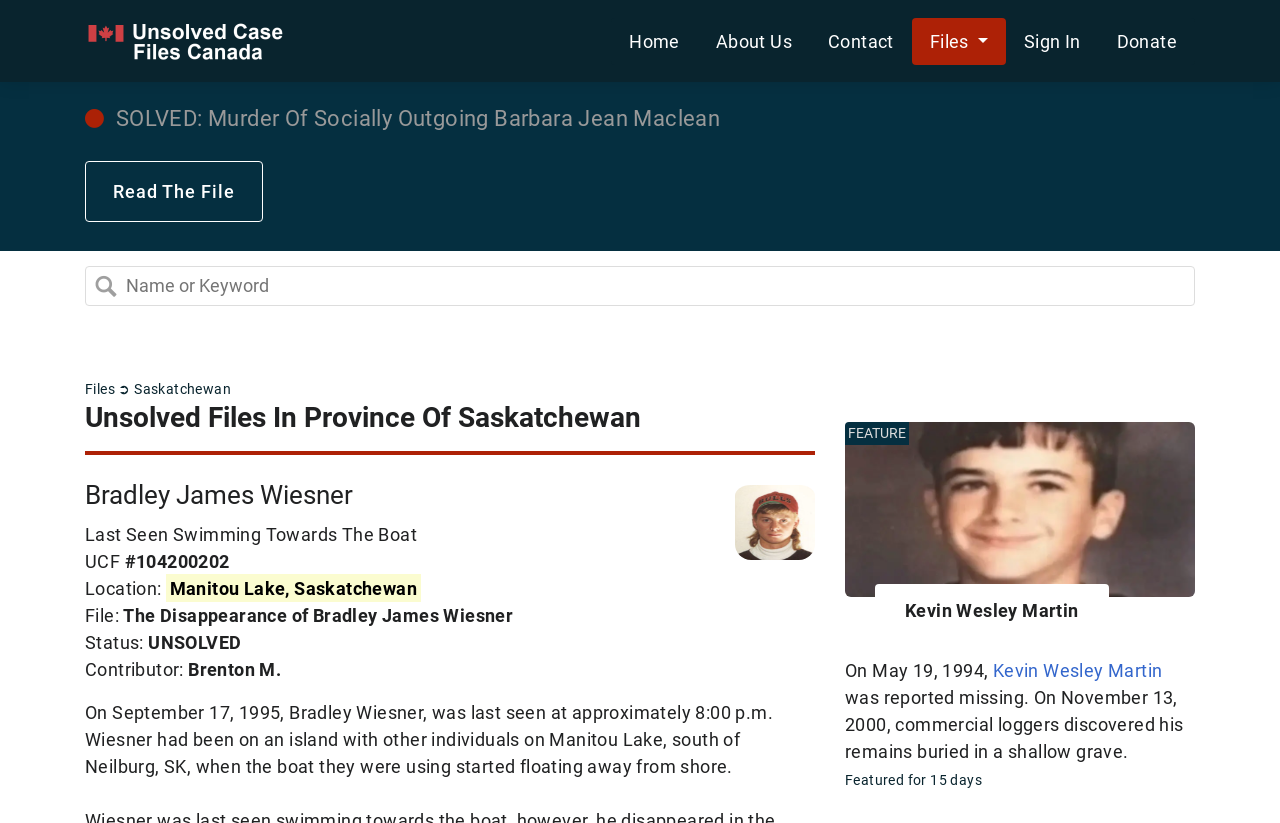Please provide a short answer using a single word or phrase for the question:
What is the location of the Bradley James Wiesner case?

Manitou Lake, Saskatchewan